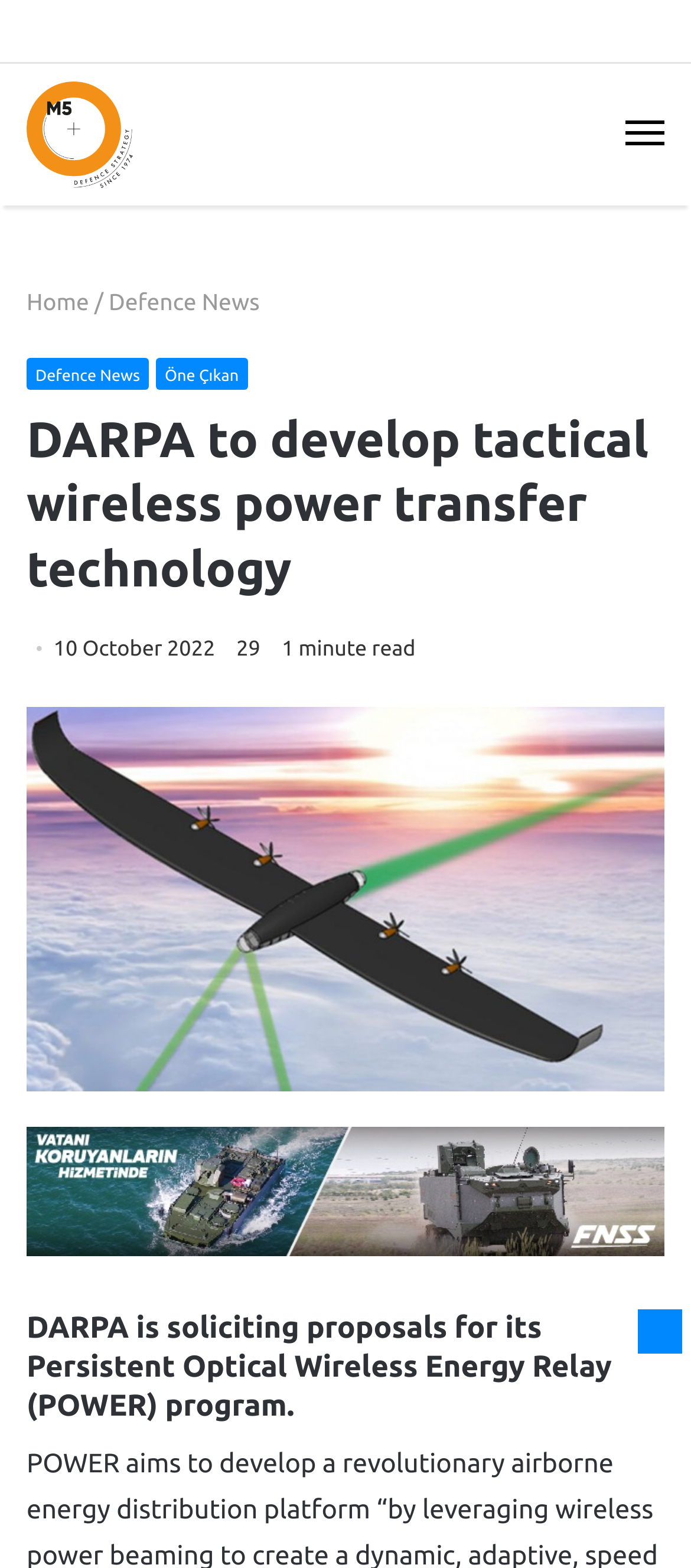What is the name of the website?
Please use the image to provide a one-word or short phrase answer.

M5 Dergi